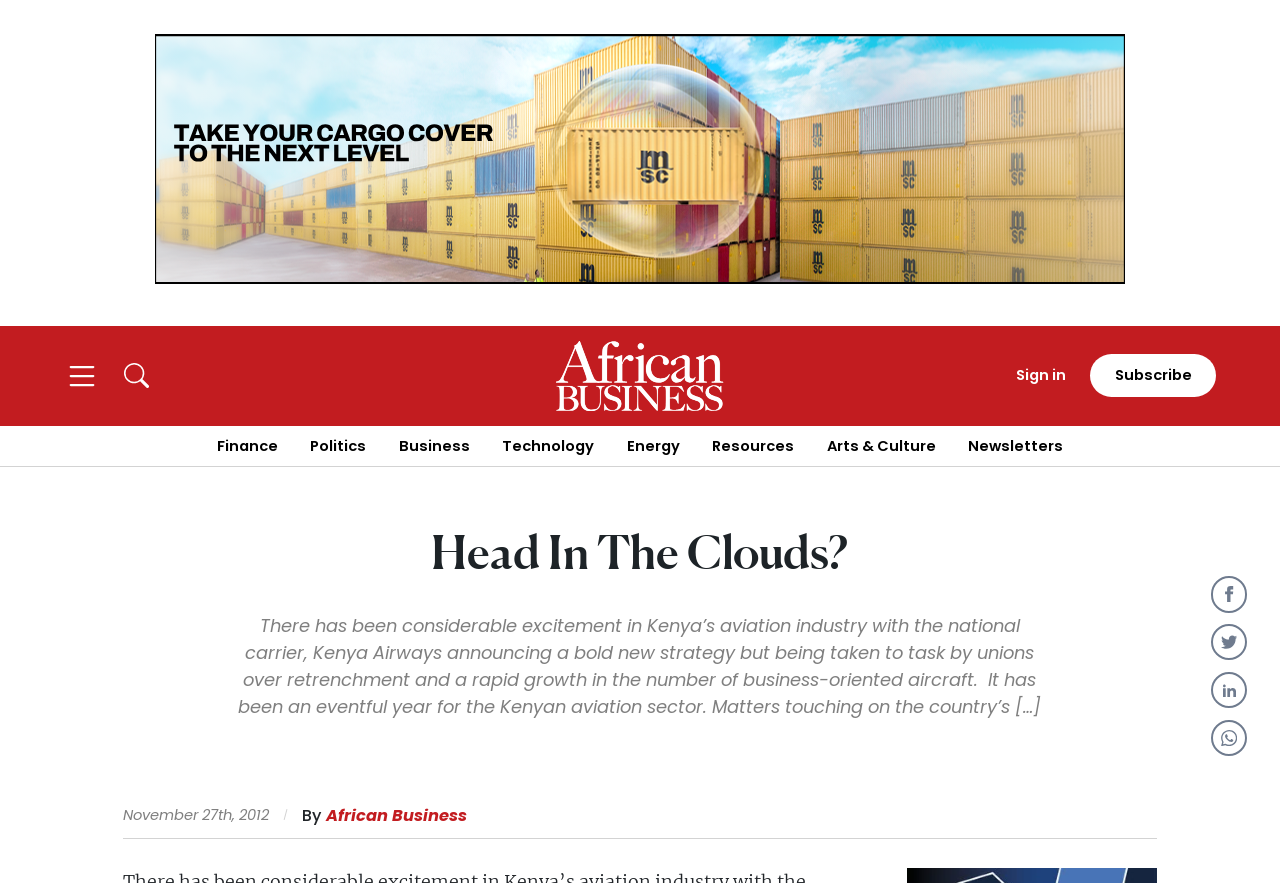Respond to the question below with a single word or phrase:
What is the date of the article?

November 27th, 2012